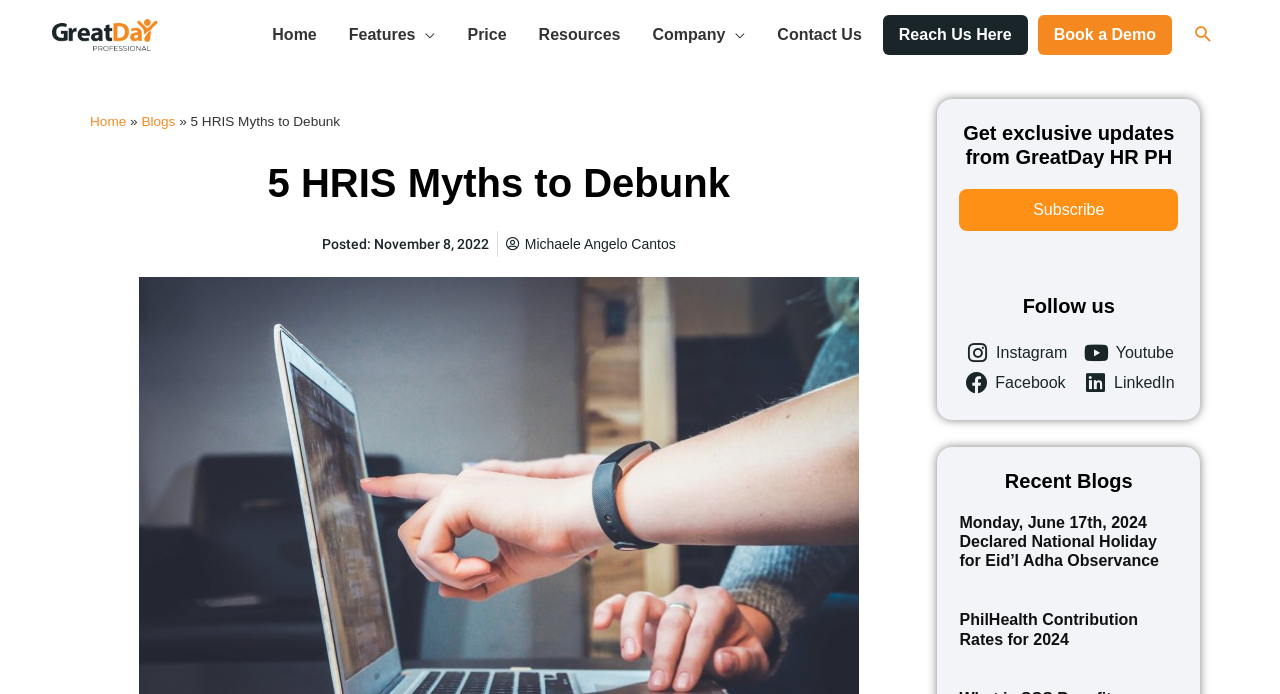What is the title or heading displayed on the webpage?

5 HRIS Myths to Debunk